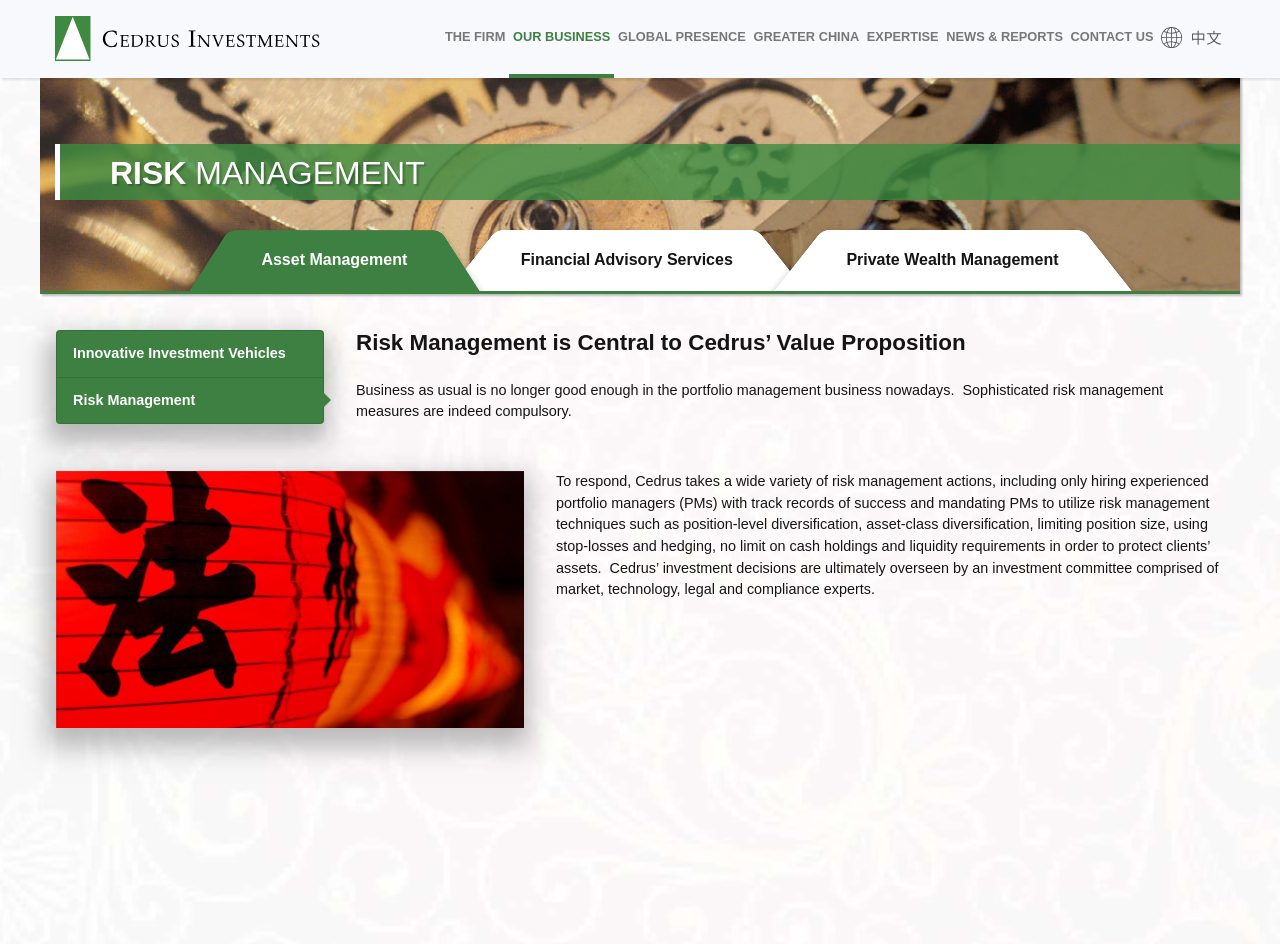Kindly determine the bounding box coordinates for the clickable area to achieve the given instruction: "Fill in the 'Name' textbox".

None